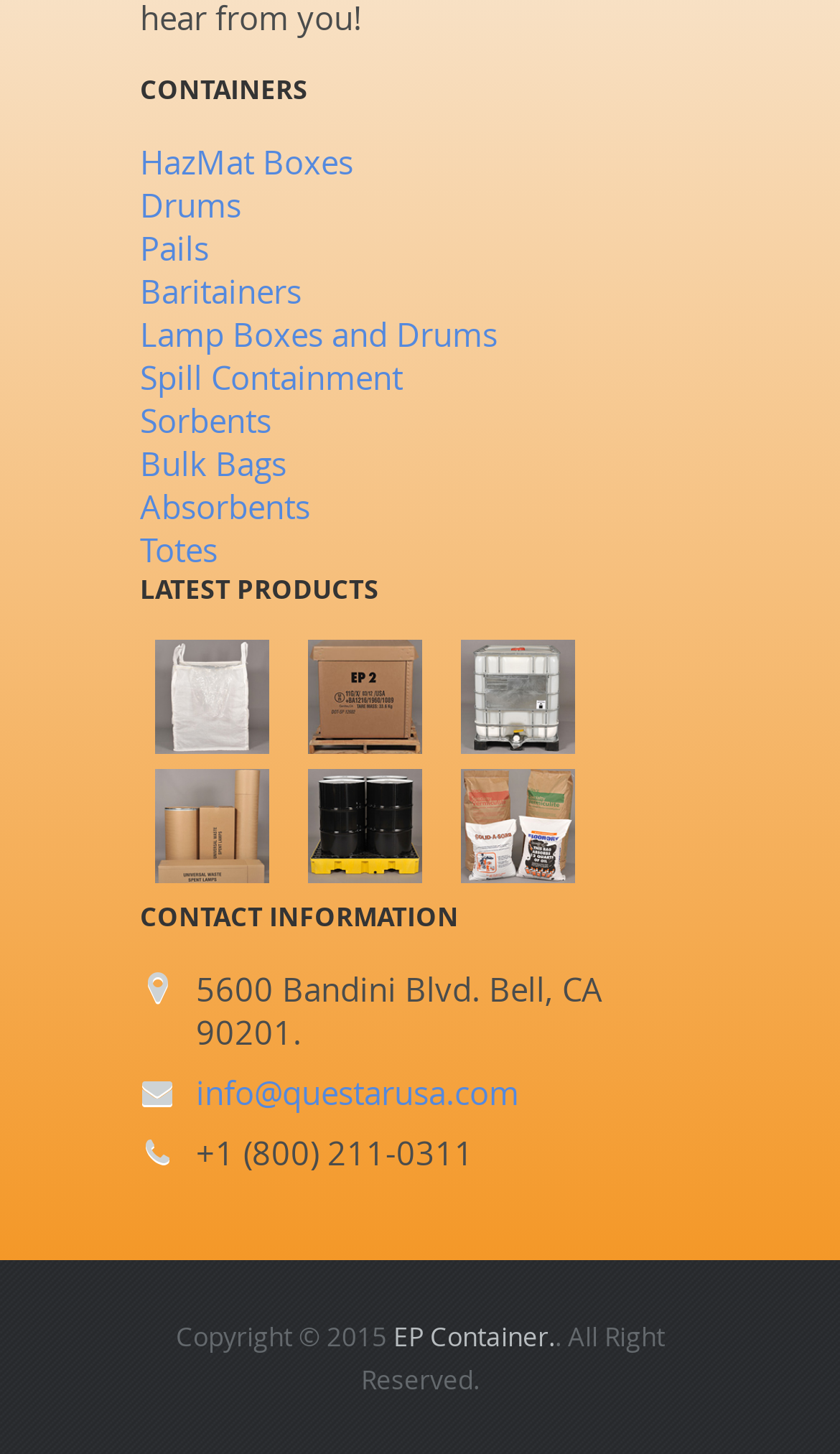What is the copyright year of the website?
Please respond to the question with a detailed and thorough explanation.

The copyright information is listed at the bottom of the webpage, which states 'Copyright © 2015'. This indicates that the website's copyright year is 2015.